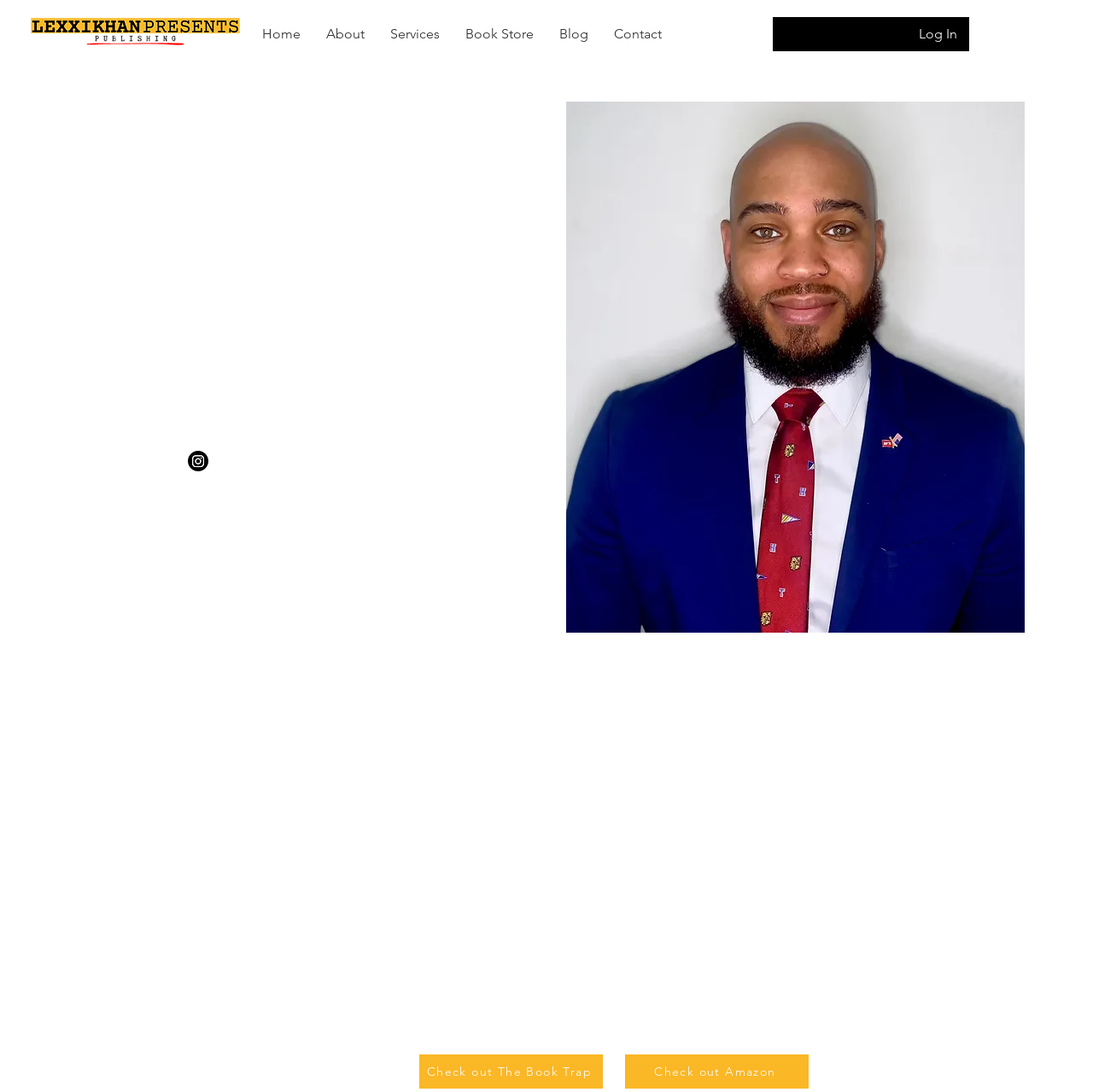Find the bounding box coordinates of the area that needs to be clicked in order to achieve the following instruction: "Click the Home link". The coordinates should be specified as four float numbers between 0 and 1, i.e., [left, top, right, bottom].

[0.228, 0.023, 0.287, 0.039]